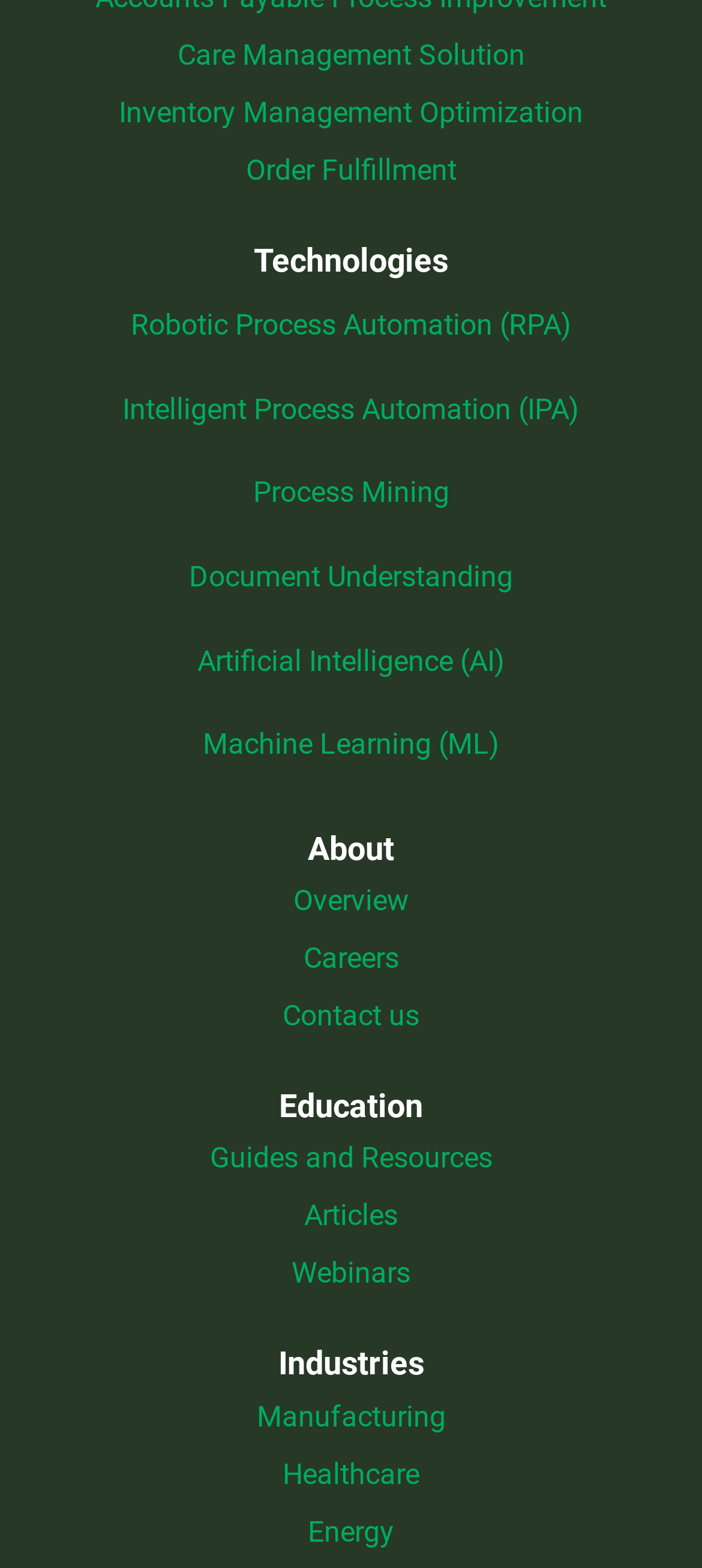Please give the bounding box coordinates of the area that should be clicked to fulfill the following instruction: "Explore Care Management Solution". The coordinates should be in the format of four float numbers from 0 to 1, i.e., [left, top, right, bottom].

[0.253, 0.024, 0.747, 0.046]